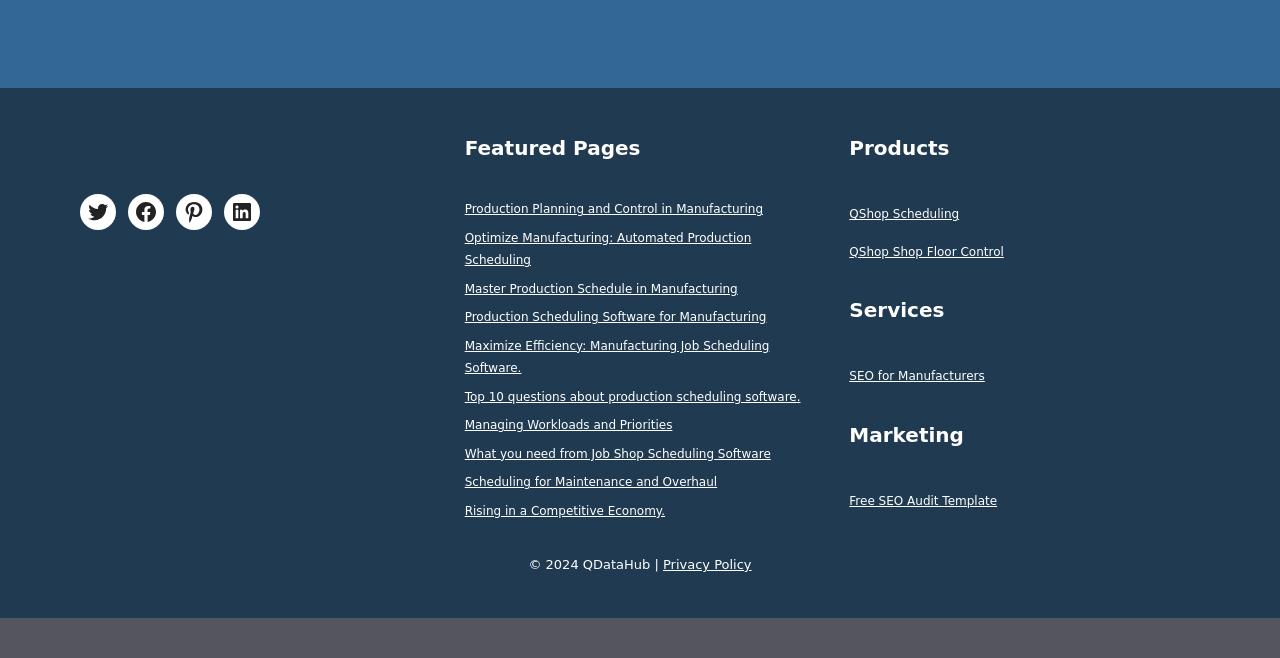What is the category of the links under 'Featured Pages'? Look at the image and give a one-word or short phrase answer.

Manufacturing and production